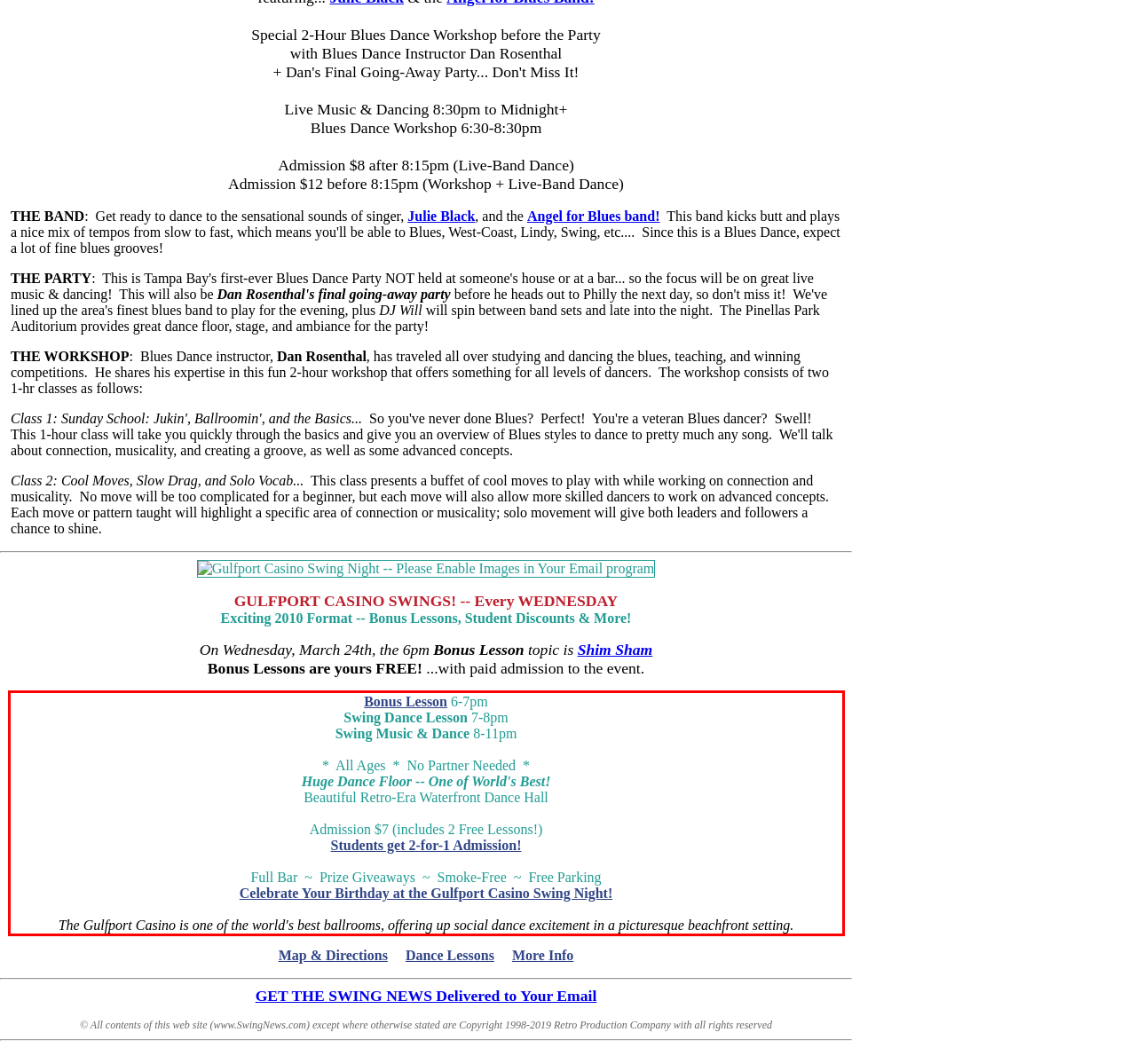Identify the text within the red bounding box on the webpage screenshot and generate the extracted text content.

Bonus Lesson 6-7pm Swing Dance Lesson 7-8pm Swing Music & Dance 8-11pm * All Ages * No Partner Needed * Huge Dance Floor -- One of World's Best! Beautiful Retro-Era Waterfront Dance Hall Admission $7 (includes 2 Free Lessons!) Students get 2-for-1 Admission! Full Bar ~ Prize Giveaways ~ Smoke-Free ~ Free Parking Celebrate Your Birthday at the Gulfport Casino Swing Night! The Gulfport Casino is one of the world's best ballrooms, offering up social dance excitement in a picturesque beachfront setting.